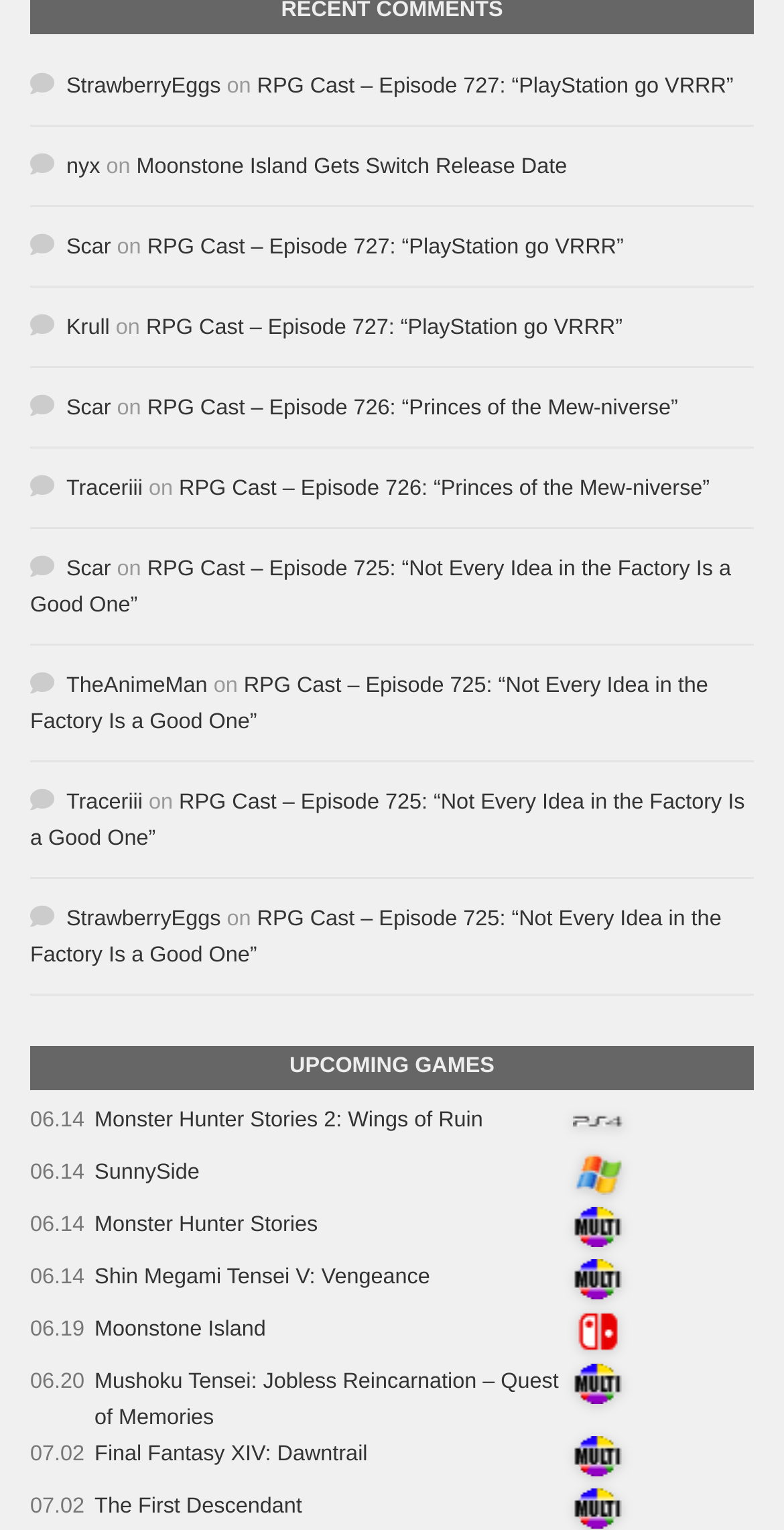Examine the image and give a thorough answer to the following question:
What is the name of the podcast episode mentioned multiple times?

There are multiple link elements with the text 'RPG Cast' followed by episode numbers and titles, which suggests that RPG Cast is a podcast with multiple episodes mentioned on the webpage.